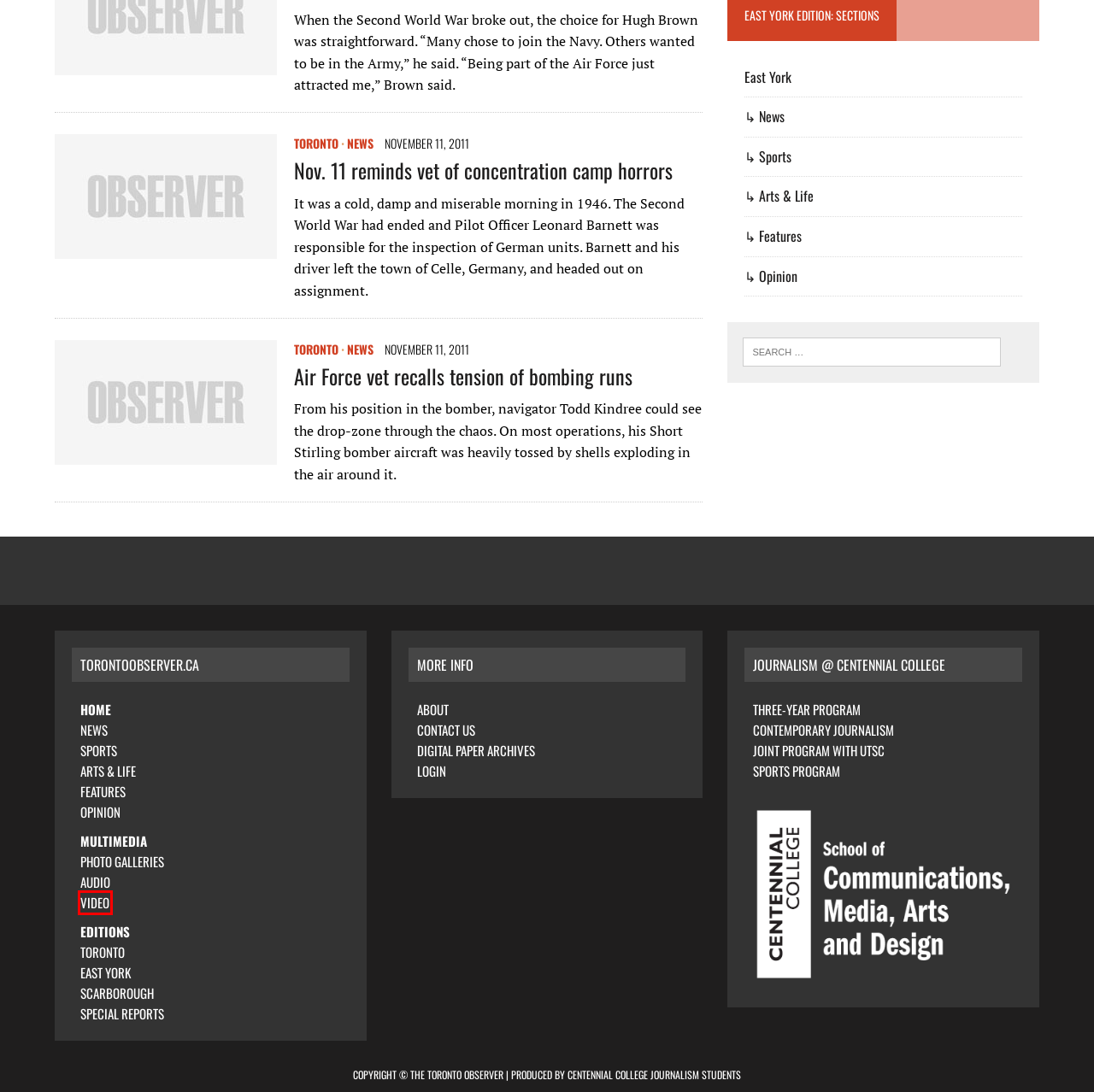Consider the screenshot of a webpage with a red bounding box and select the webpage description that best describes the new page that appears after clicking the element inside the red box. Here are the candidates:
A. Toronto 2015 Pan Am Games breathe life into university development plans - The Toronto Observer
B. About - The Toronto Observer
C. Journalism (Joint Program) | Department of Arts, Culture and Media
D. VIDEO: 3-D printing a breeze with Toronto's new MakeWorks Studio - The Toronto Observer
E. Digital Paper - Observer Archives - The Toronto Observer
F. Centennial College - Contemporary Journalism
G. Residents report parcels stolen from doorsteps - The Toronto Observer
H. Air Force vet recalls tension of bombing runs - The Toronto Observer

D